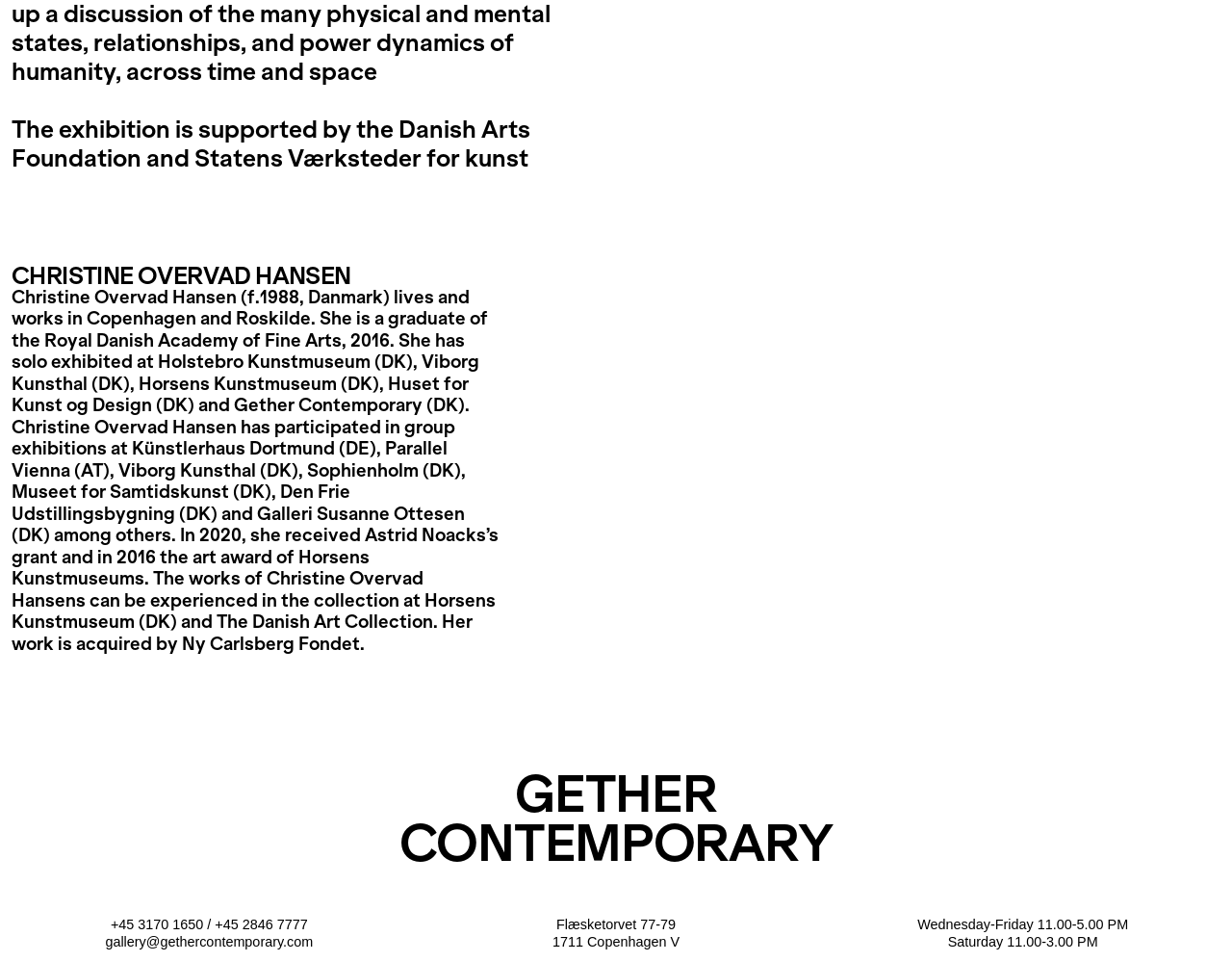What is the name of the artist?
Answer the question with a single word or phrase by looking at the picture.

Christine Overvad Hansen